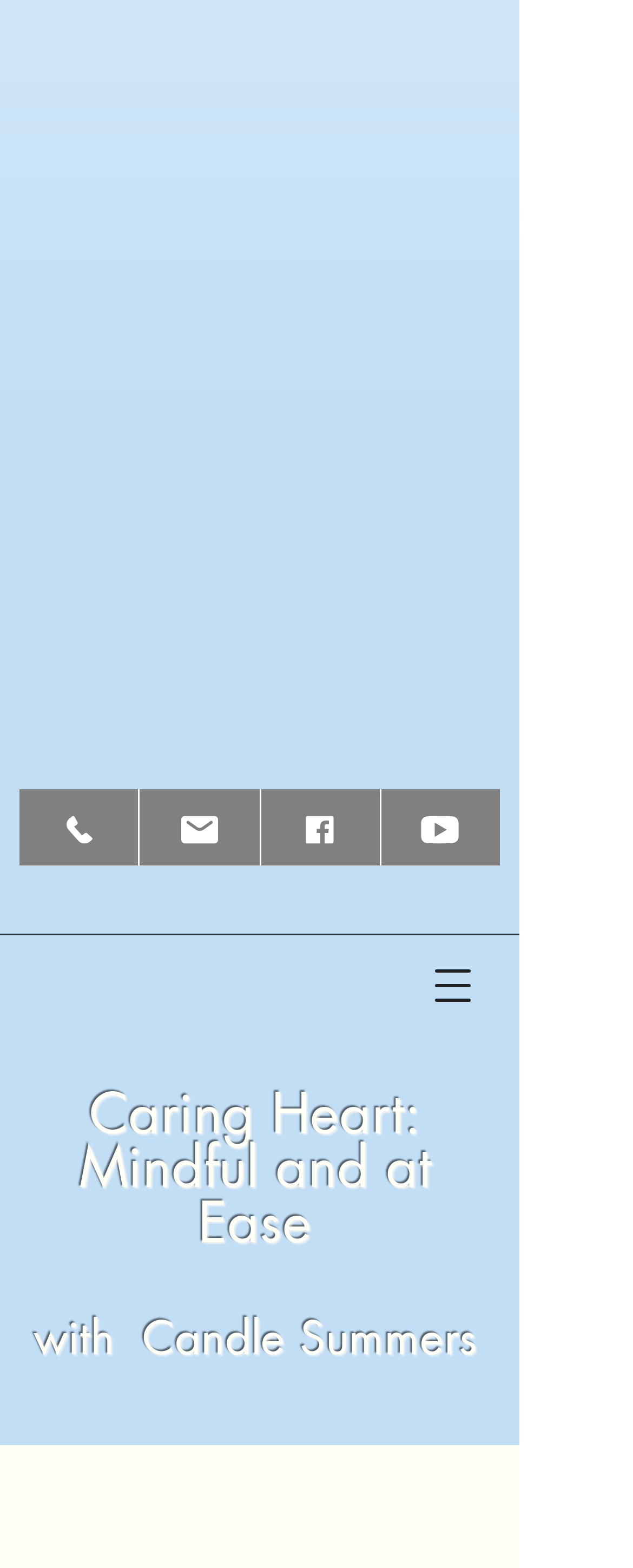What is the theme of the meditation?
Please use the image to provide a one-word or short phrase answer.

Caring Heart: Mindful and at Ease